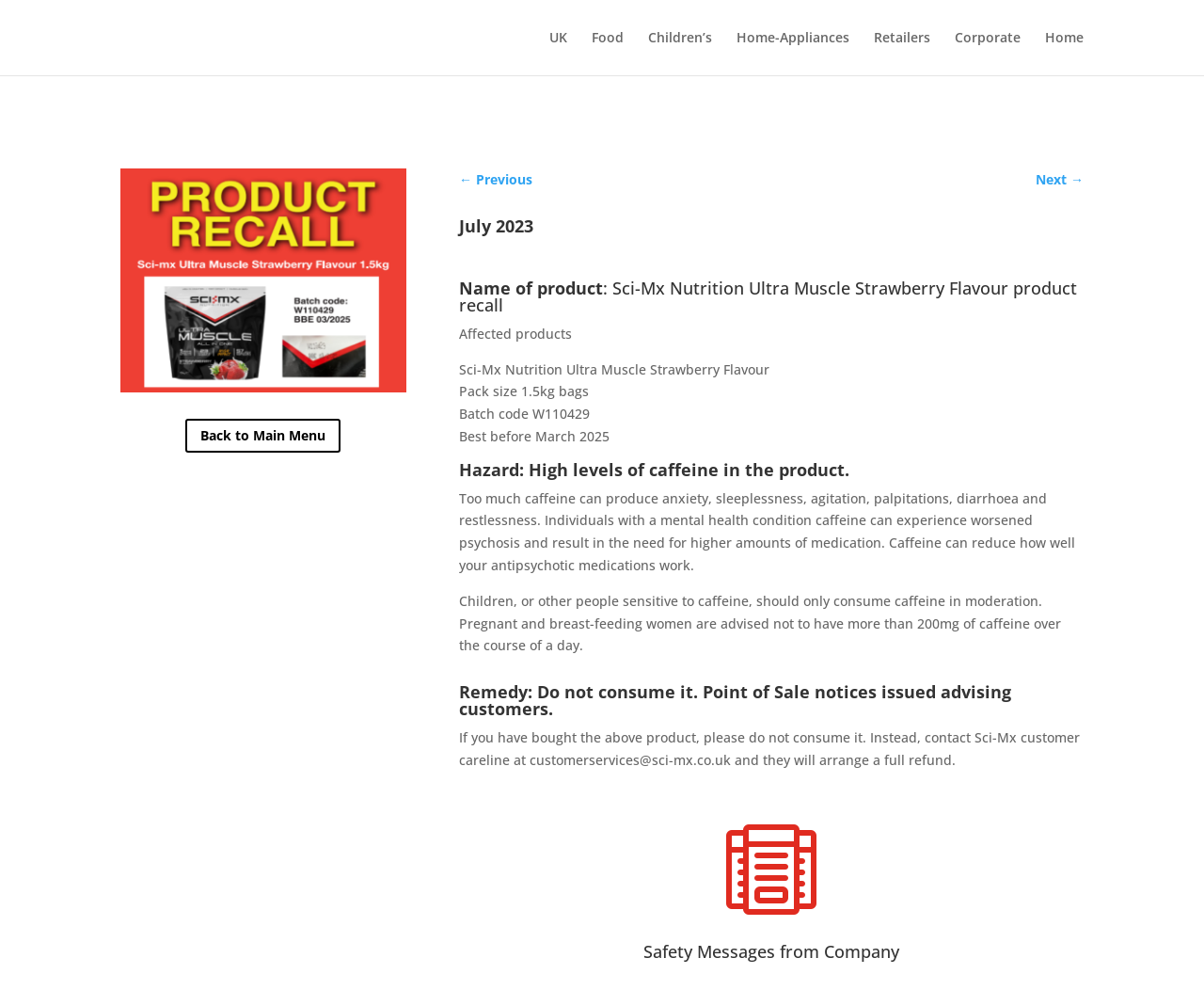What is the hazard associated with the product?
Give a detailed explanation using the information visible in the image.

The hazard associated with the product is mentioned in the 'Hazard' section, which states 'High levels of caffeine in the product.' This indicates that the product contains excessive amounts of caffeine, which can be harmful to consumers.